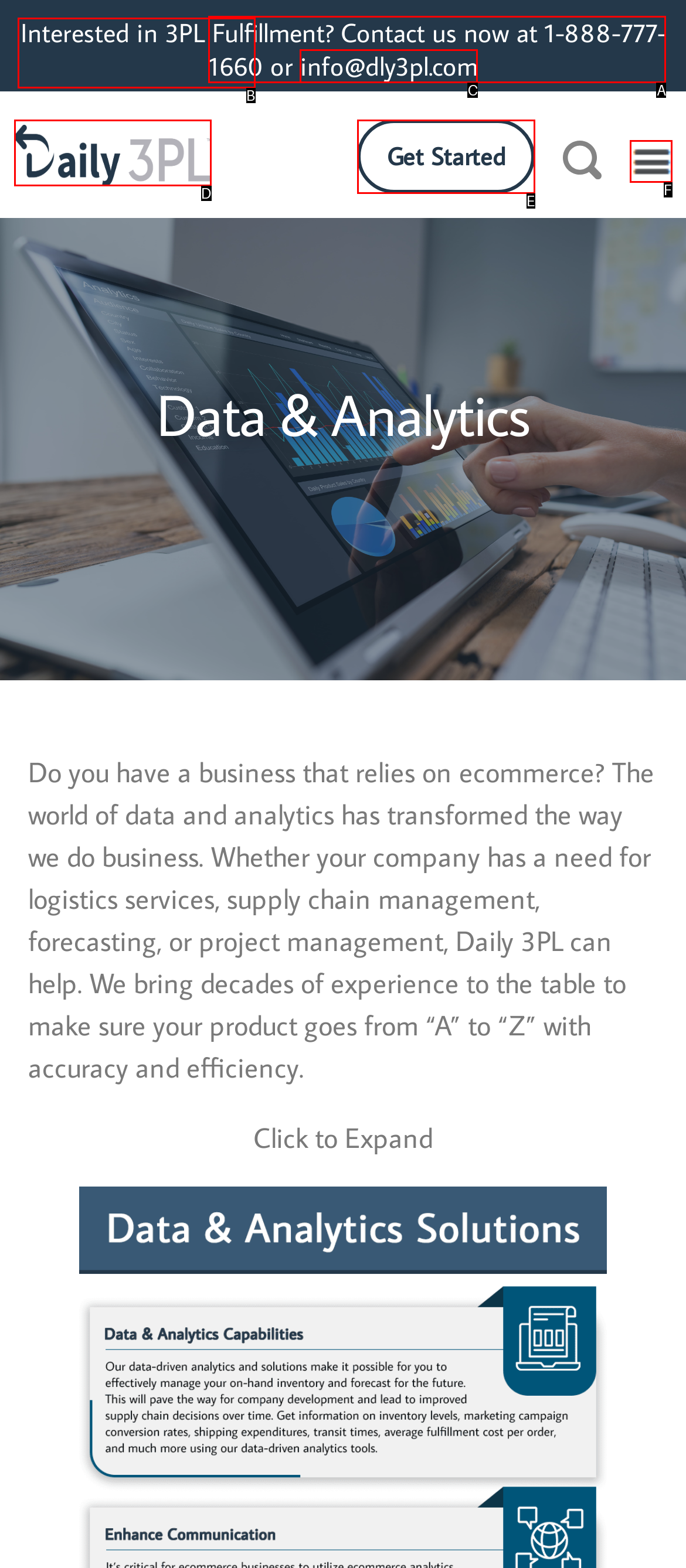Point out the HTML element that matches the following description: Get Started
Answer with the letter from the provided choices.

E